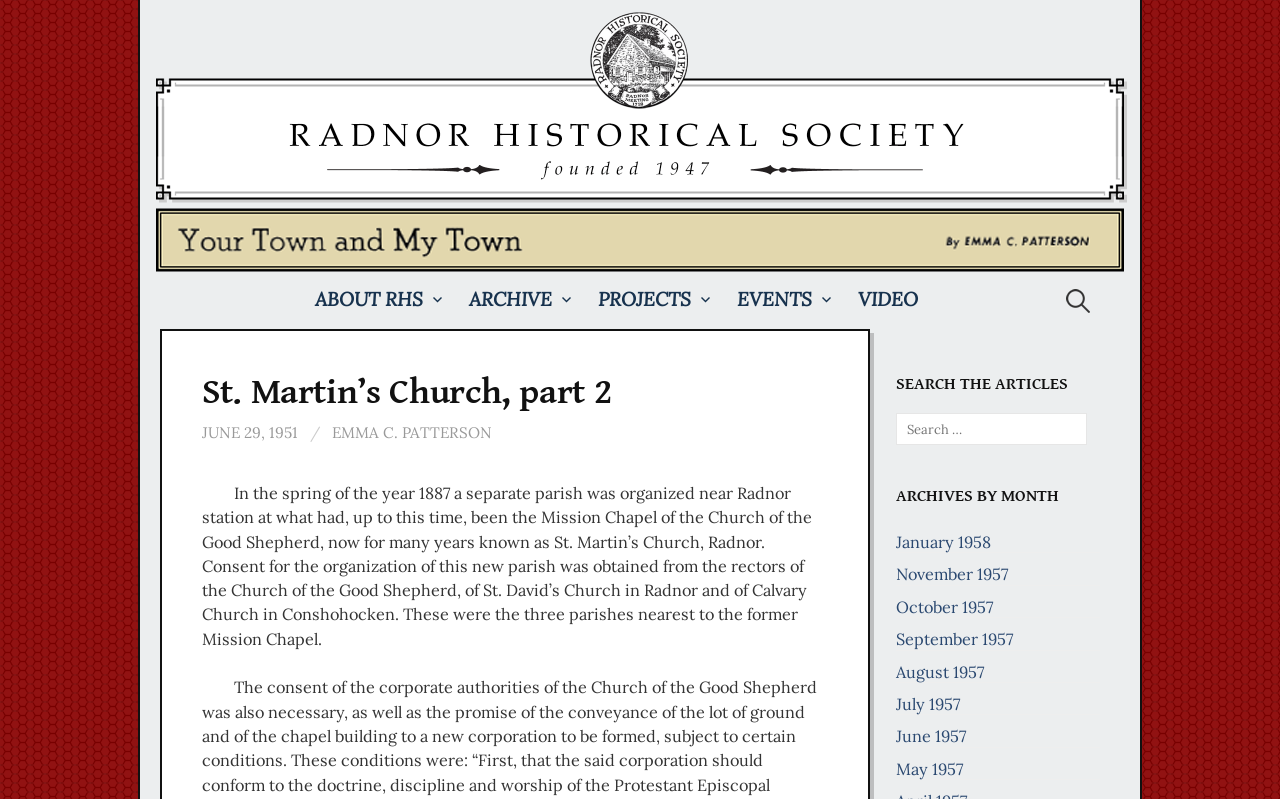What is the name of the church?
Please give a detailed answer to the question using the information shown in the image.

The name of the church can be found in the heading 'St. Martin’s Church, part 2' which is located in the main content area of the webpage.